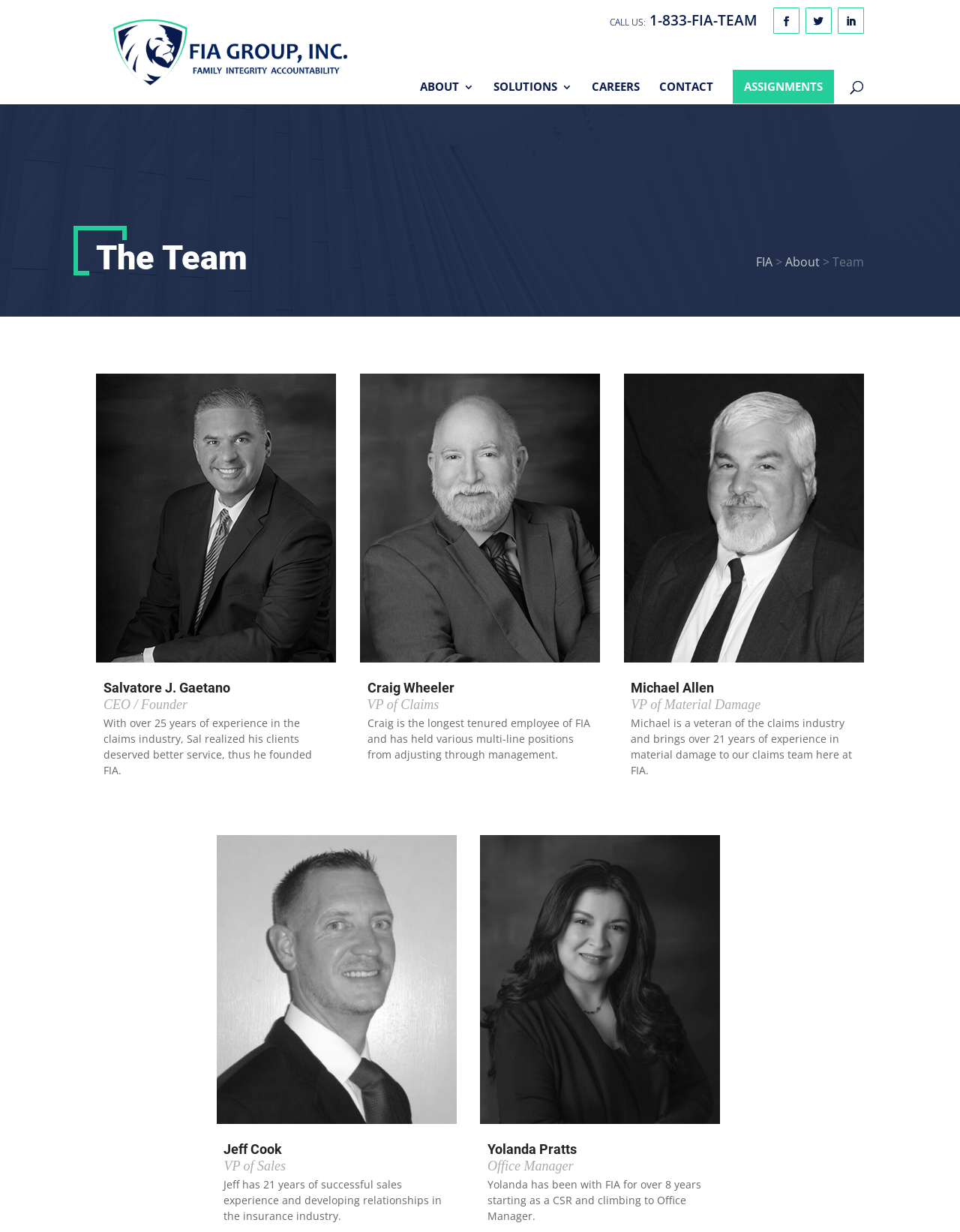Can you give a comprehensive explanation to the question given the content of the image?
What is the name of the person who is the VP of Sales in FIA?

Jeff Cook's name and position can be found in the heading element with the OCR text 'Jeff Cook' and the static text element with the OCR text 'VP of Sales'.